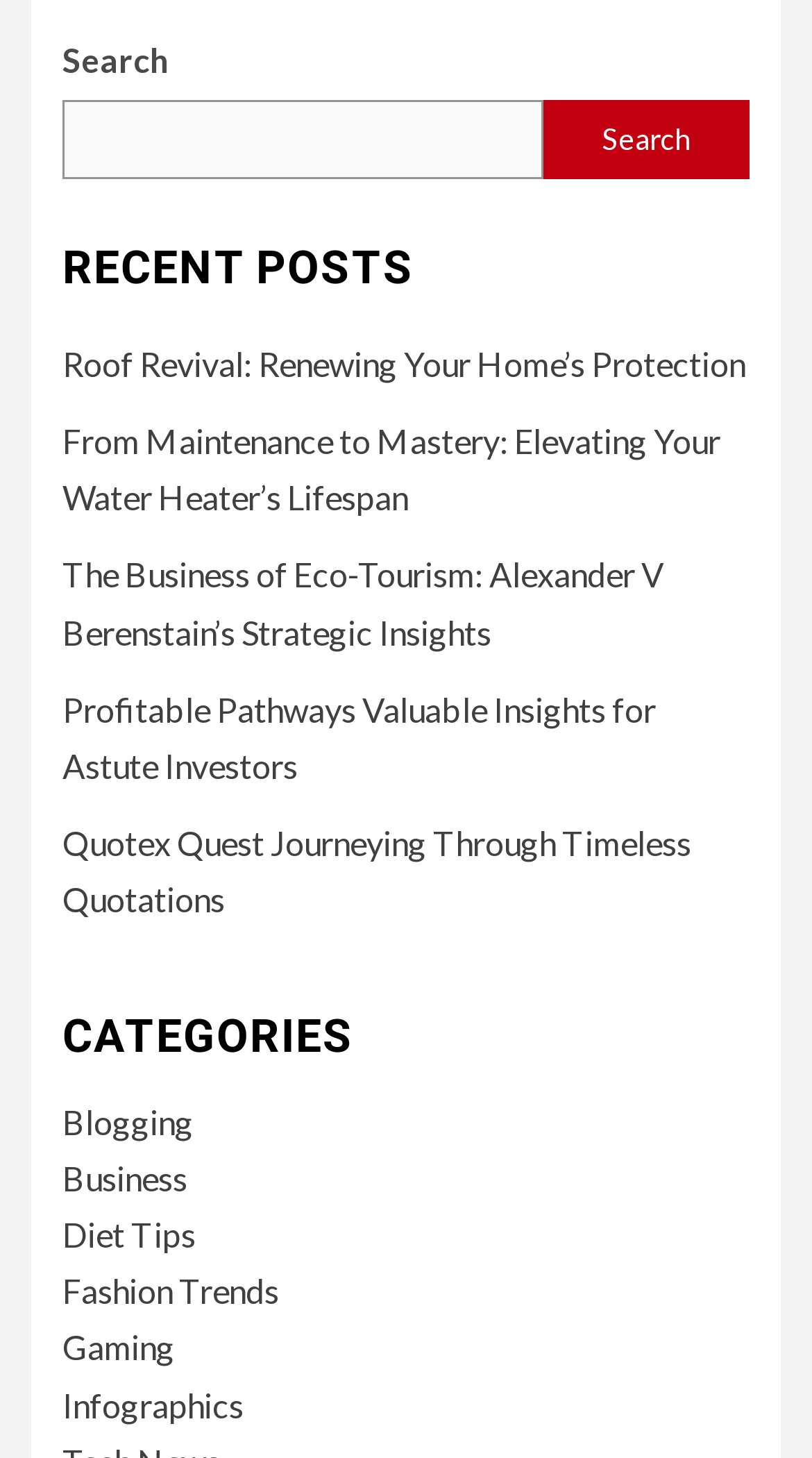How many categories are listed on the webpage?
Please use the image to provide a one-word or short phrase answer.

6